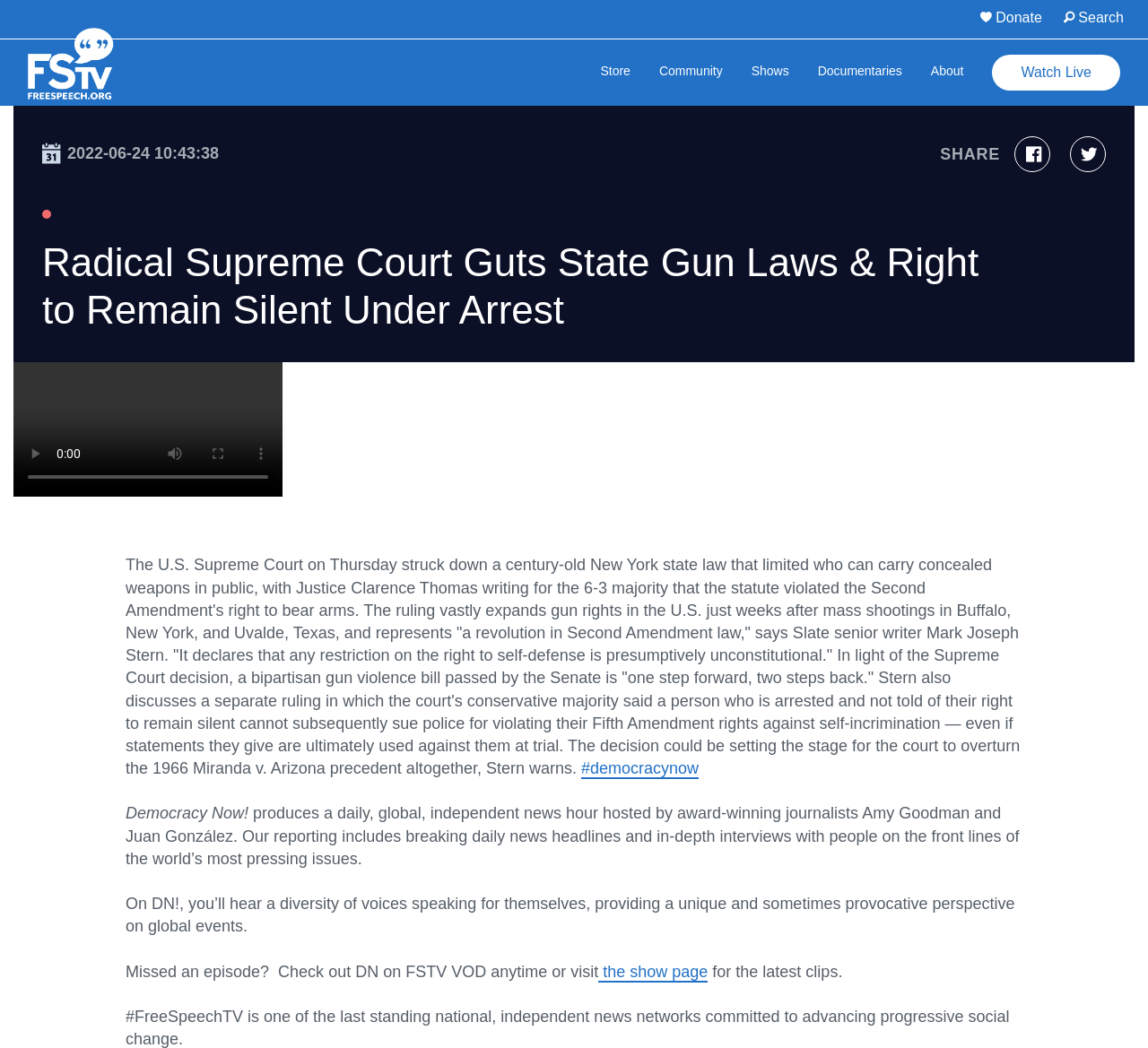Refer to the screenshot and answer the following question in detail:
What is the name of the news organization?

I found the name 'Democracy Now!' in the text 'Democracy Now! produces a daily, global, independent news hour hosted by award-winning journalists Amy Goodman and Juan González.' which suggests that it is the name of the news organization.